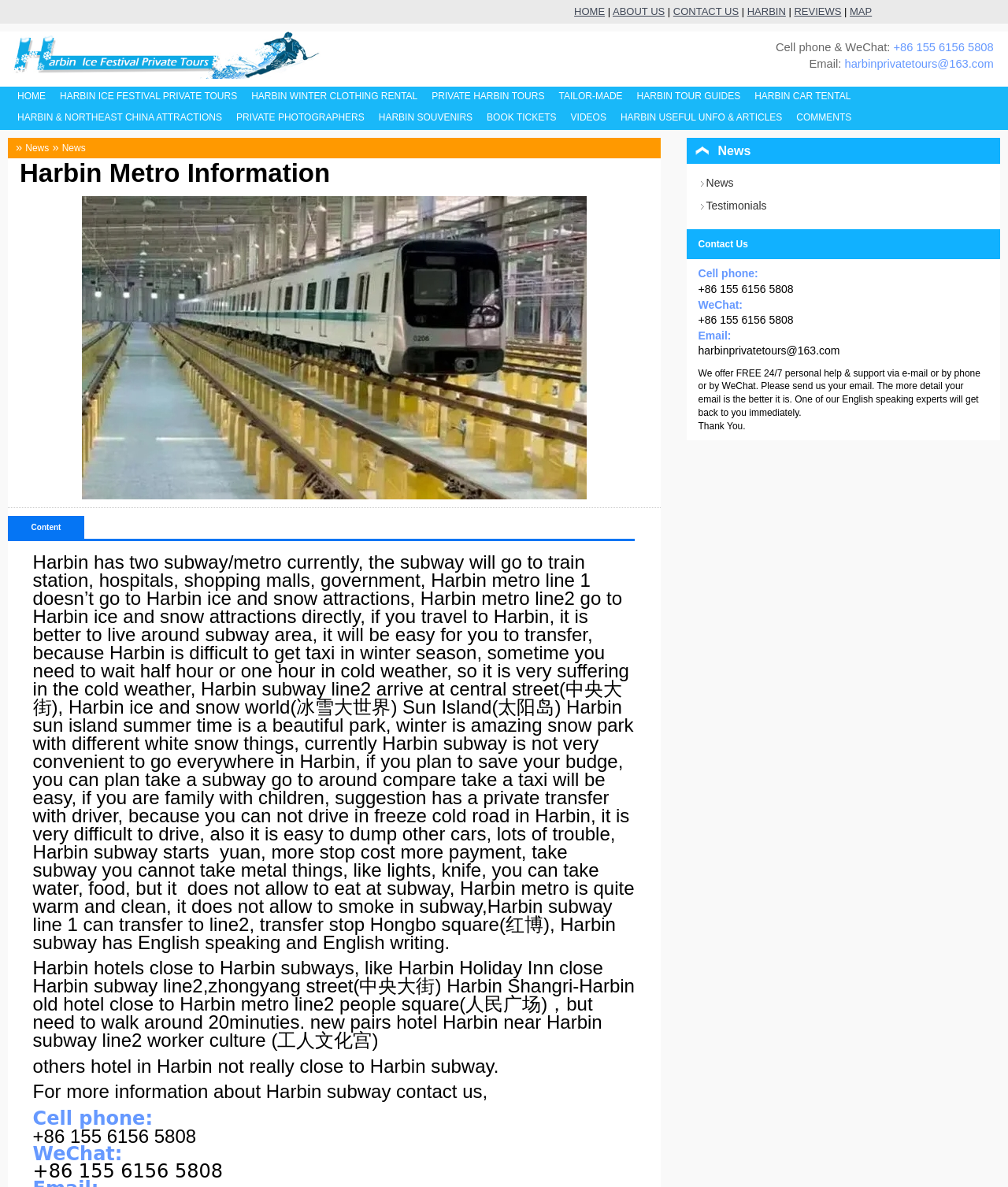Locate the bounding box coordinates of the element's region that should be clicked to carry out the following instruction: "Check 'Harbinprivatetours' email". The coordinates need to be four float numbers between 0 and 1, i.e., [left, top, right, bottom].

[0.838, 0.048, 0.986, 0.059]